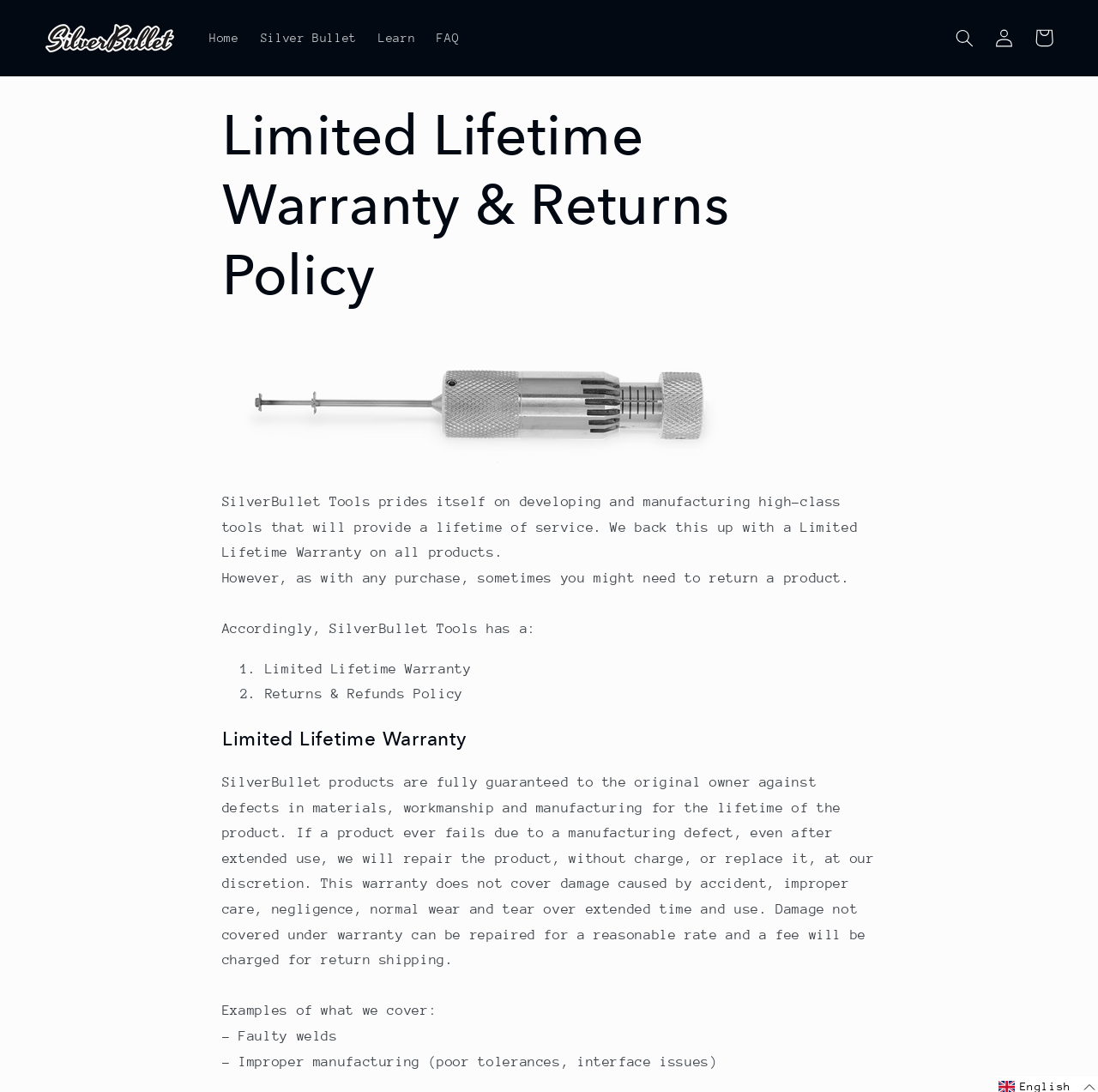Please specify the bounding box coordinates of the clickable section necessary to execute the following command: "View your cart".

[0.933, 0.017, 0.969, 0.053]